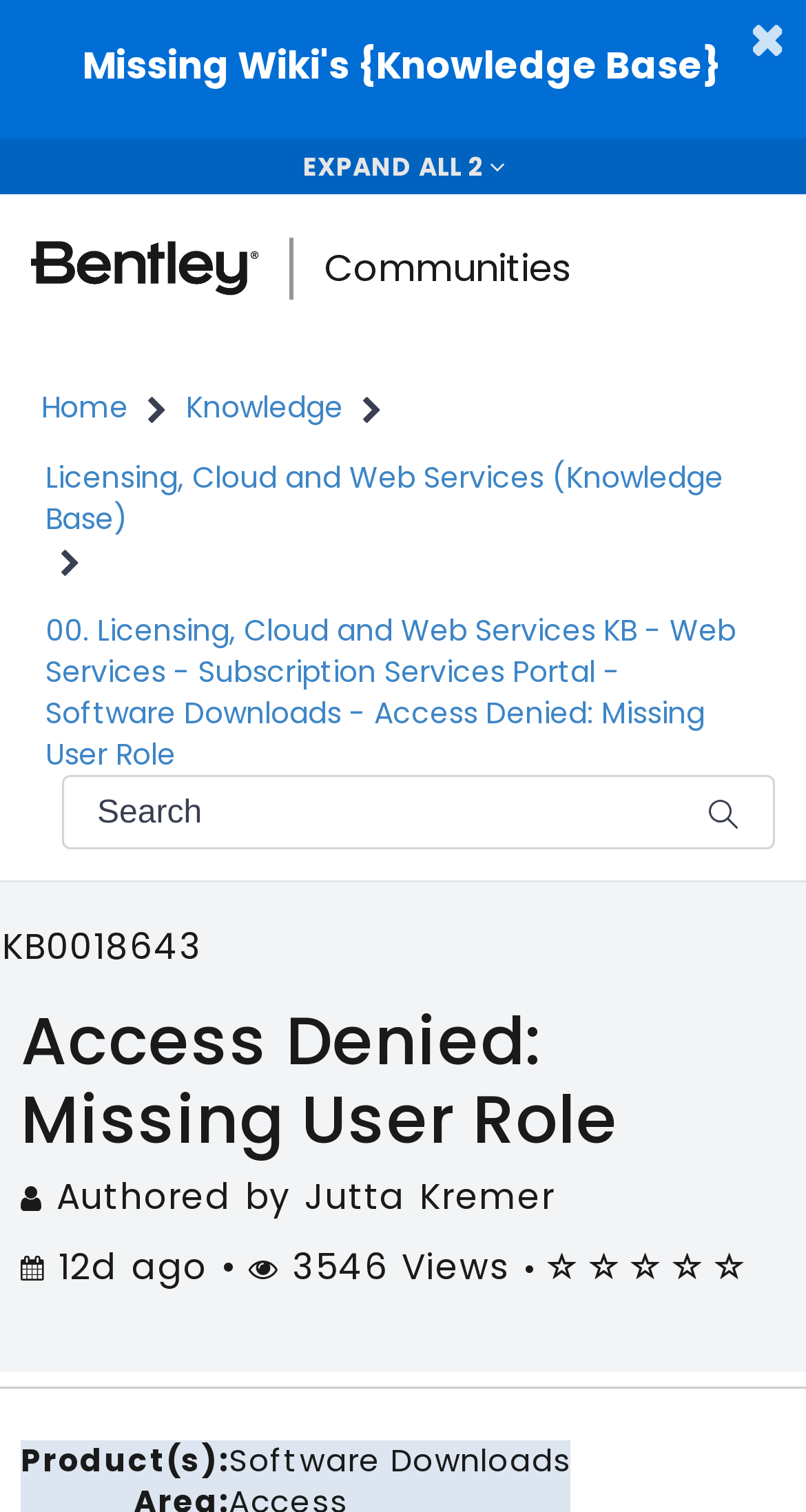Indicate the bounding box coordinates of the element that must be clicked to execute the instruction: "Go to homepage". The coordinates should be given as four float numbers between 0 and 1, i.e., [left, top, right, bottom].

[0.0, 0.144, 0.359, 0.212]